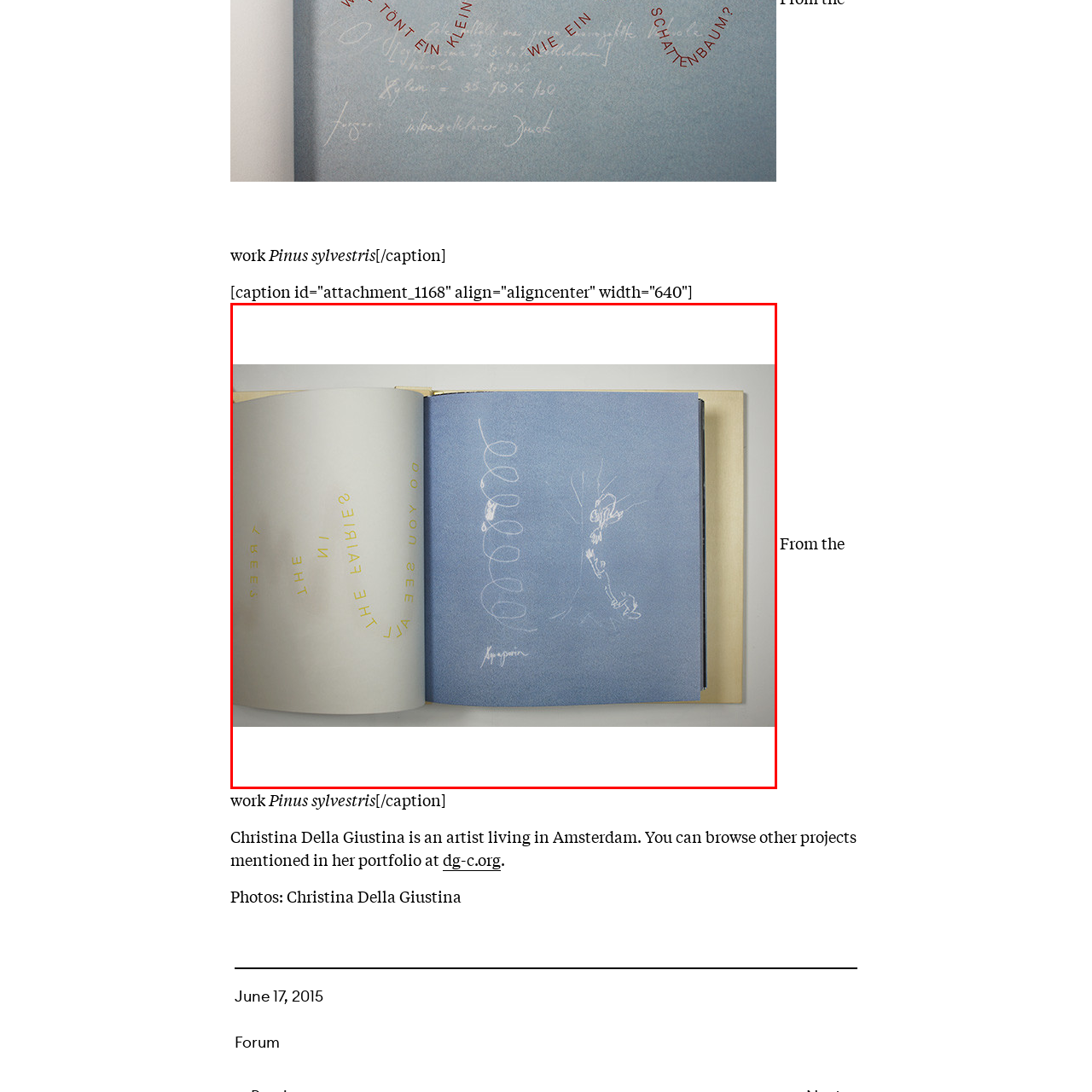Pay attention to the image encircled in red and give a thorough answer to the subsequent question, informed by the visual details in the image:
What is the background color of the right page?

According to the caption, the right page features delicate, ethereal sketches in white against a tranquil blue background, which creates a soothing and calming atmosphere.